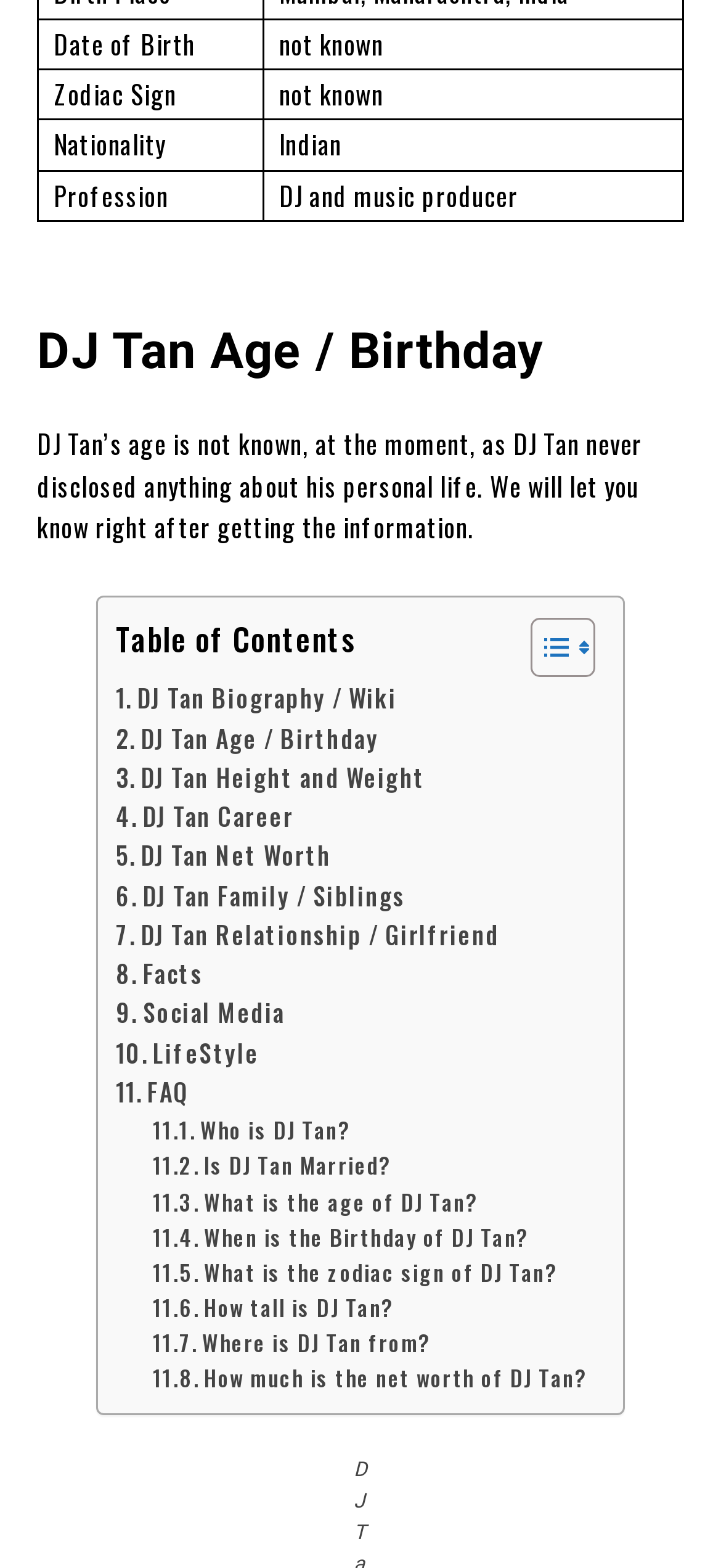Provide the bounding box coordinates of the HTML element described by the text: "DJ Tan Career". The coordinates should be in the format [left, top, right, bottom] with values between 0 and 1.

[0.16, 0.509, 0.407, 0.534]